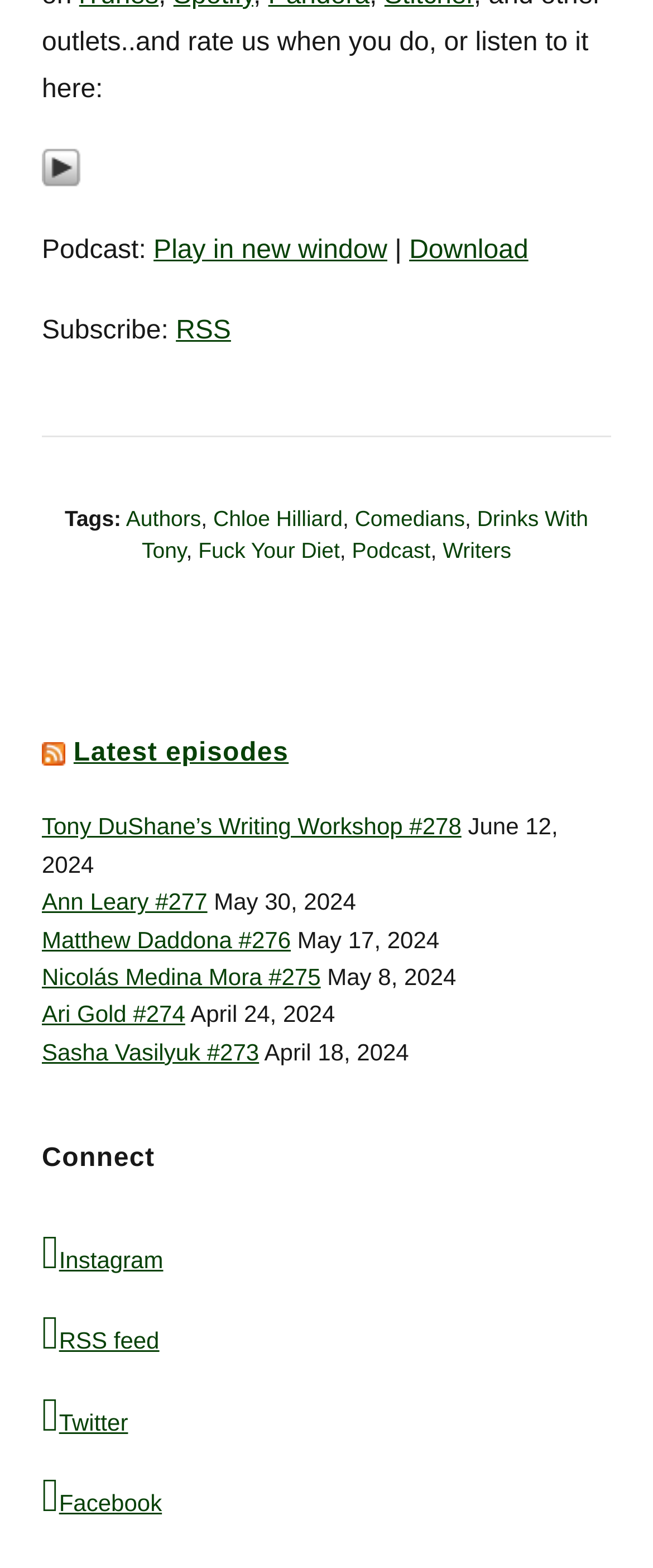Please find the bounding box coordinates of the element that you should click to achieve the following instruction: "Play the podcast". The coordinates should be presented as four float numbers between 0 and 1: [left, top, right, bottom].

[0.064, 0.11, 0.123, 0.128]